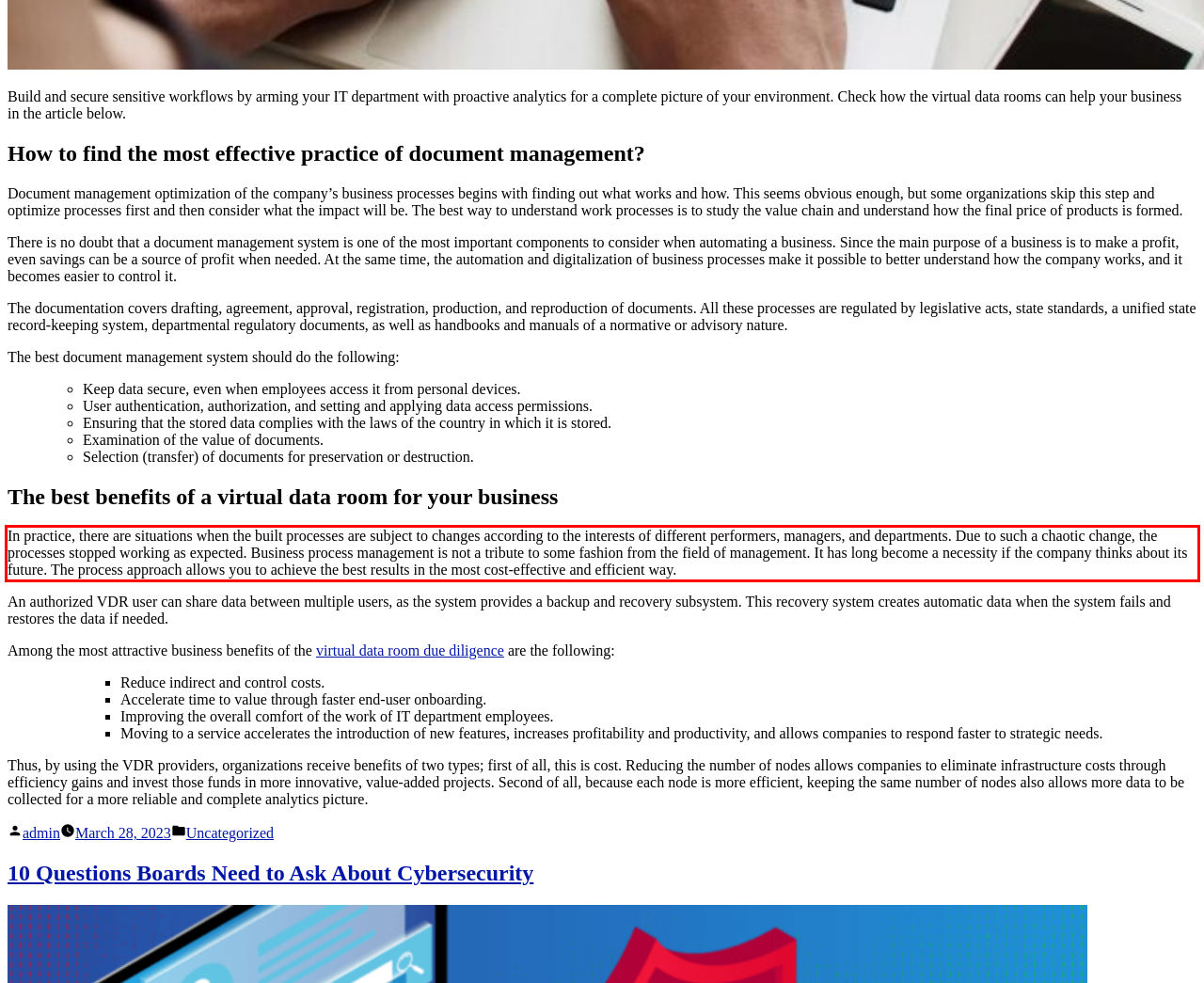You are given a screenshot with a red rectangle. Identify and extract the text within this red bounding box using OCR.

In practice, there are situations when the built processes are subject to changes according to the interests of different performers, managers, and departments. Due to such a chaotic change, the processes stopped working as expected. Business process management is not a tribute to some fashion from the field of management. It has long become a necessity if the company thinks about its future. The process approach allows you to achieve the best results in the most cost-effective and efficient way.